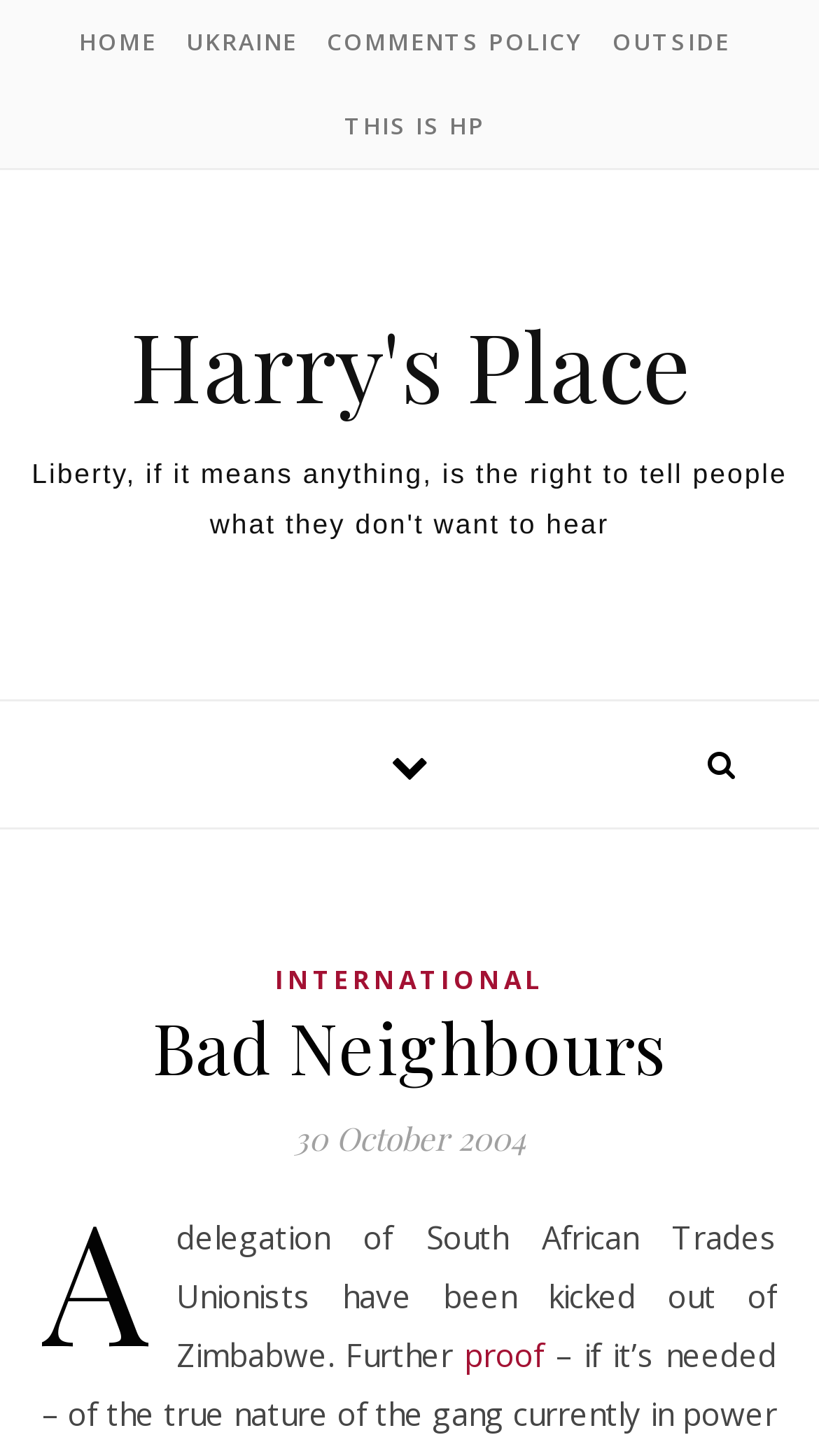What is the name of the website?
From the screenshot, supply a one-word or short-phrase answer.

Harry's Place